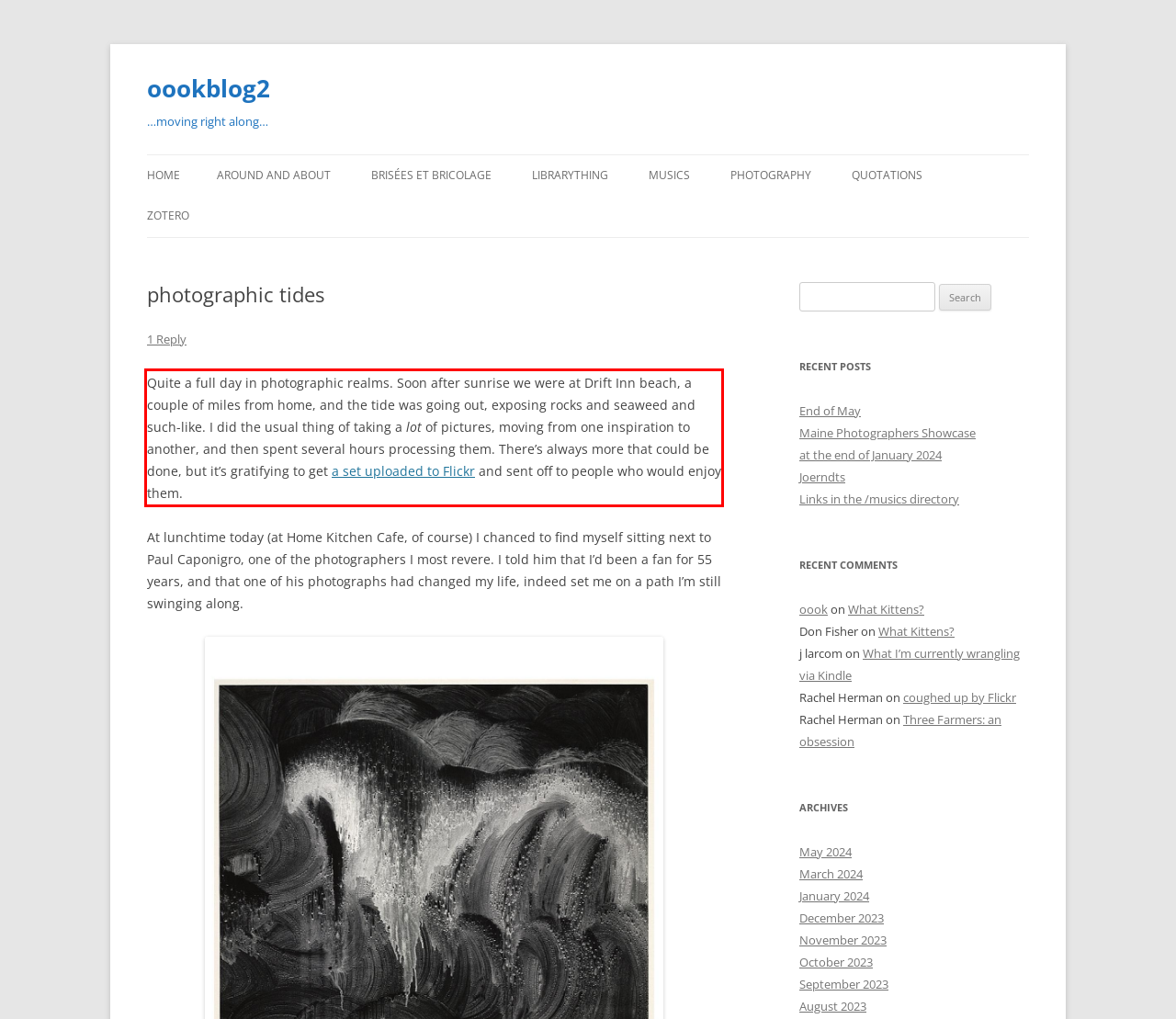Given a screenshot of a webpage, identify the red bounding box and perform OCR to recognize the text within that box.

Quite a full day in photographic realms. Soon after sunrise we were at Drift Inn beach, a couple of miles from home, and the tide was going out, exposing rocks and seaweed and such-like. I did the usual thing of taking a lot of pictures, moving from one inspiration to another, and then spent several hours processing them. There’s always more that could be done, but it’s gratifying to get a set uploaded to Flickr and sent off to people who would enjoy them.